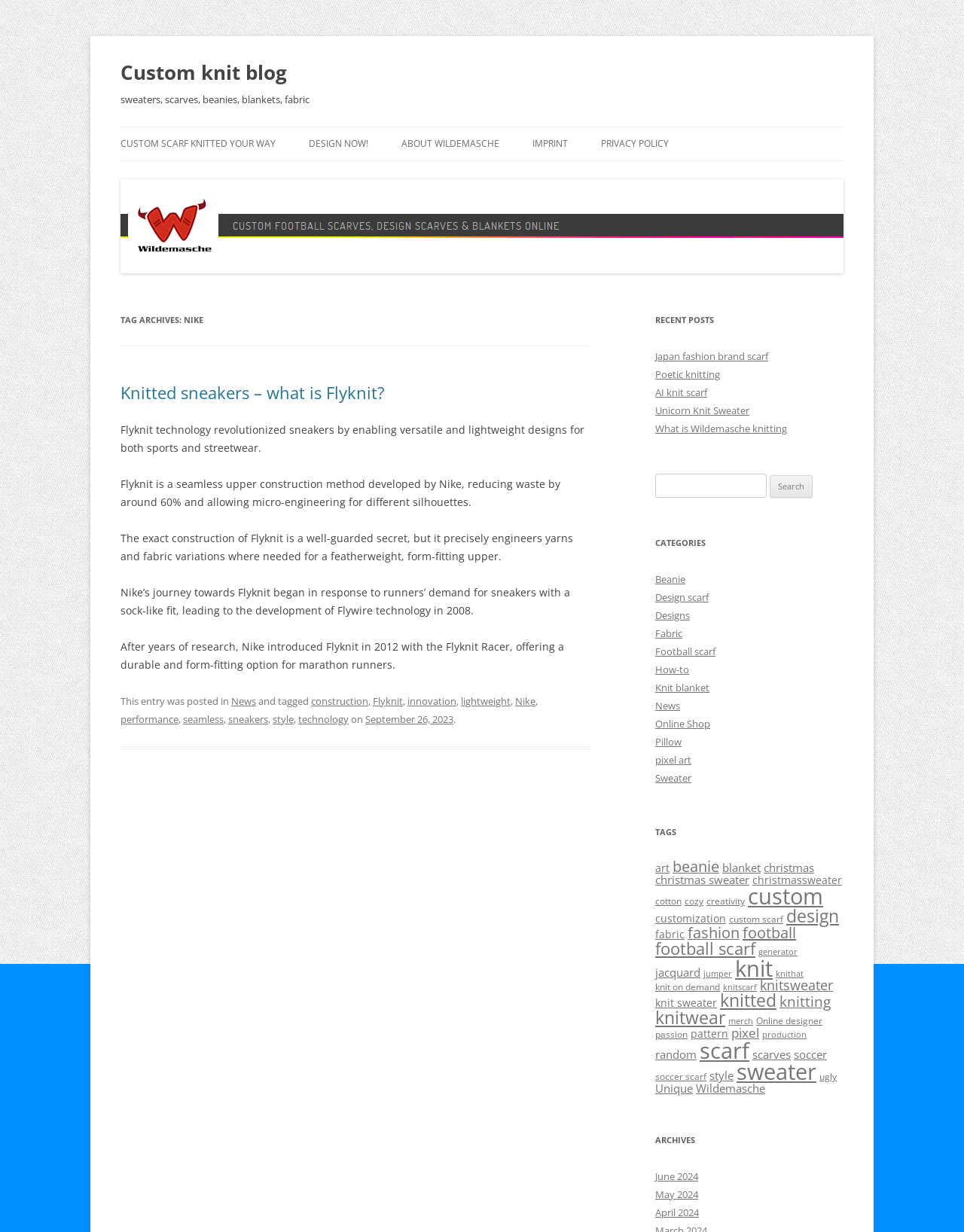Locate the bounding box coordinates of the clickable part needed for the task: "Search for something".

[0.68, 0.385, 0.795, 0.404]